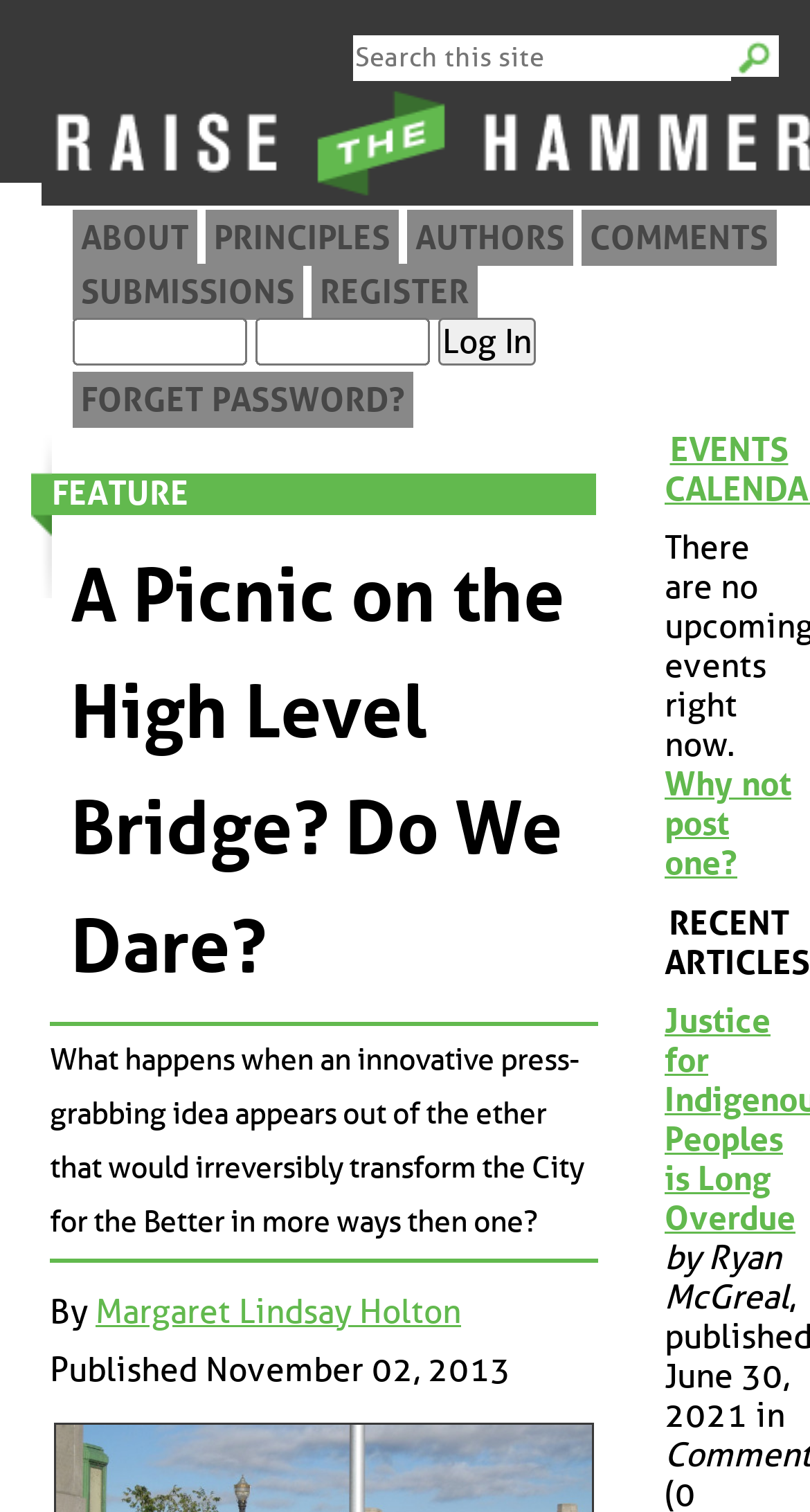Respond with a single word or phrase for the following question: 
What is the title of the featured article?

A Picnic on the High Level Bridge? Do We Dare?